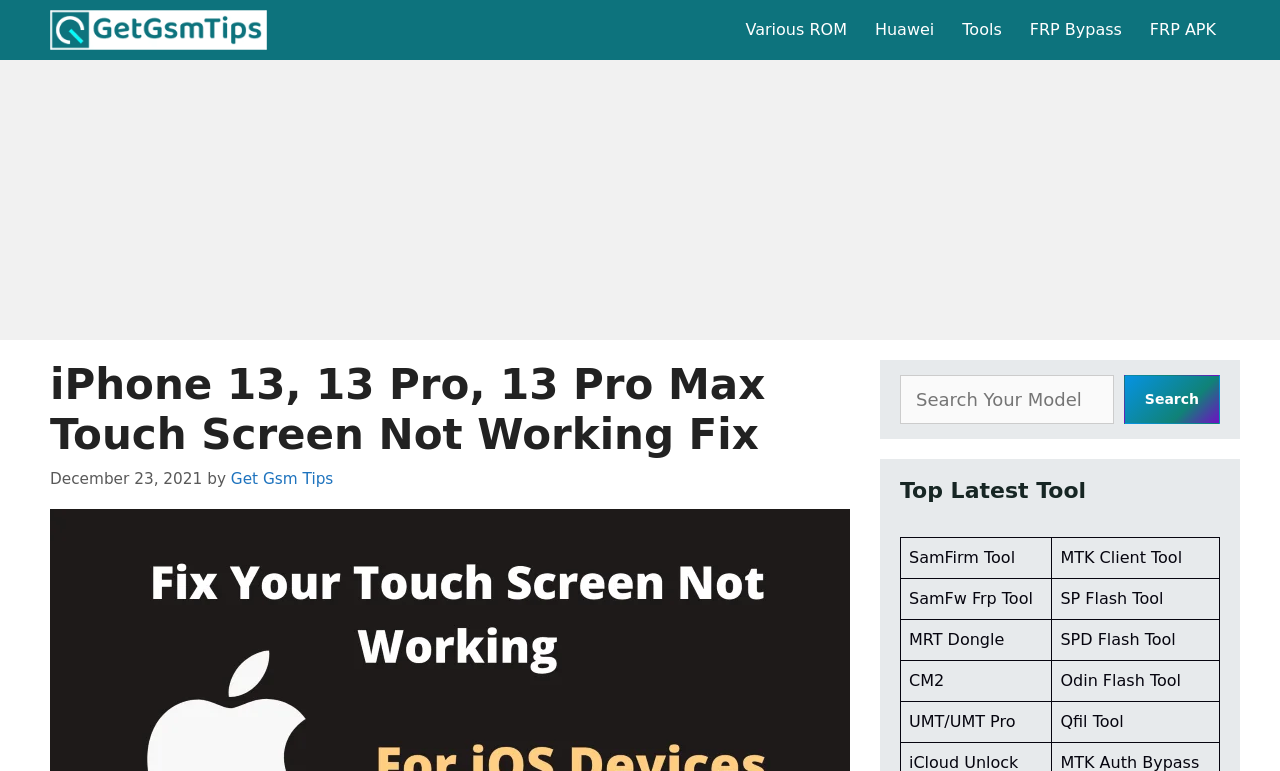Determine the bounding box coordinates of the region that needs to be clicked to achieve the task: "Explore Odin Flash Tool".

[0.828, 0.87, 0.923, 0.895]